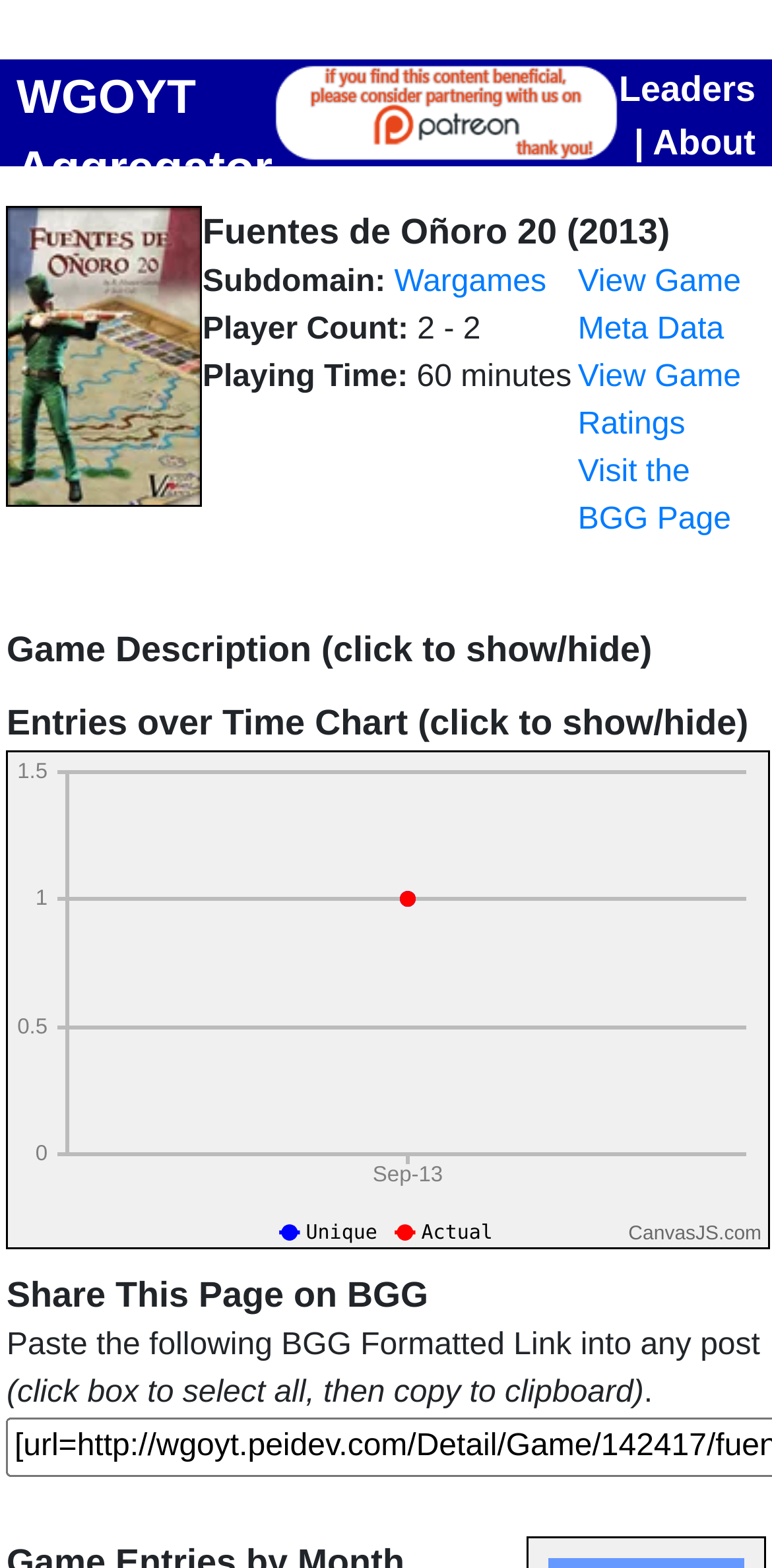Please find the bounding box coordinates of the clickable region needed to complete the following instruction: "Click on WGOYT Aggregator". The bounding box coordinates must consist of four float numbers between 0 and 1, i.e., [left, top, right, bottom].

[0.021, 0.045, 0.353, 0.125]